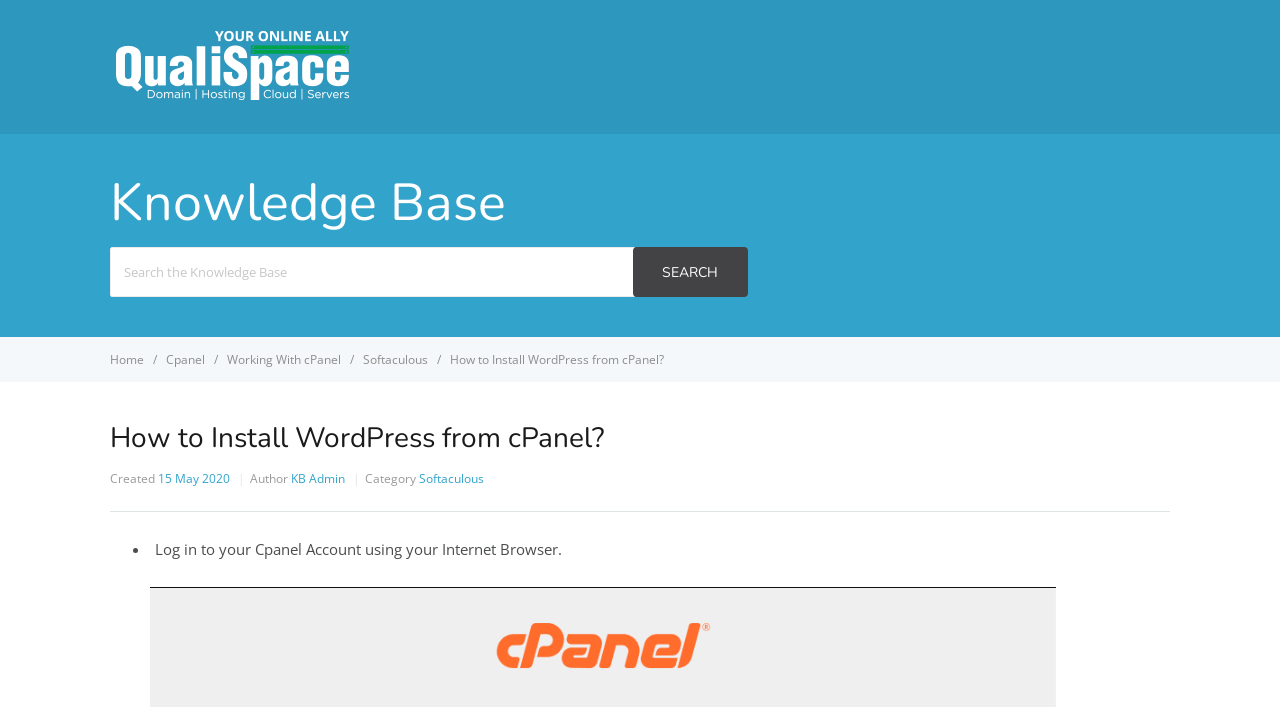Locate the bounding box coordinates of the region to be clicked to comply with the following instruction: "Click on How to Install WordPress from cPanel?". The coordinates must be four float numbers between 0 and 1, in the form [left, top, right, bottom].

[0.352, 0.496, 0.519, 0.521]